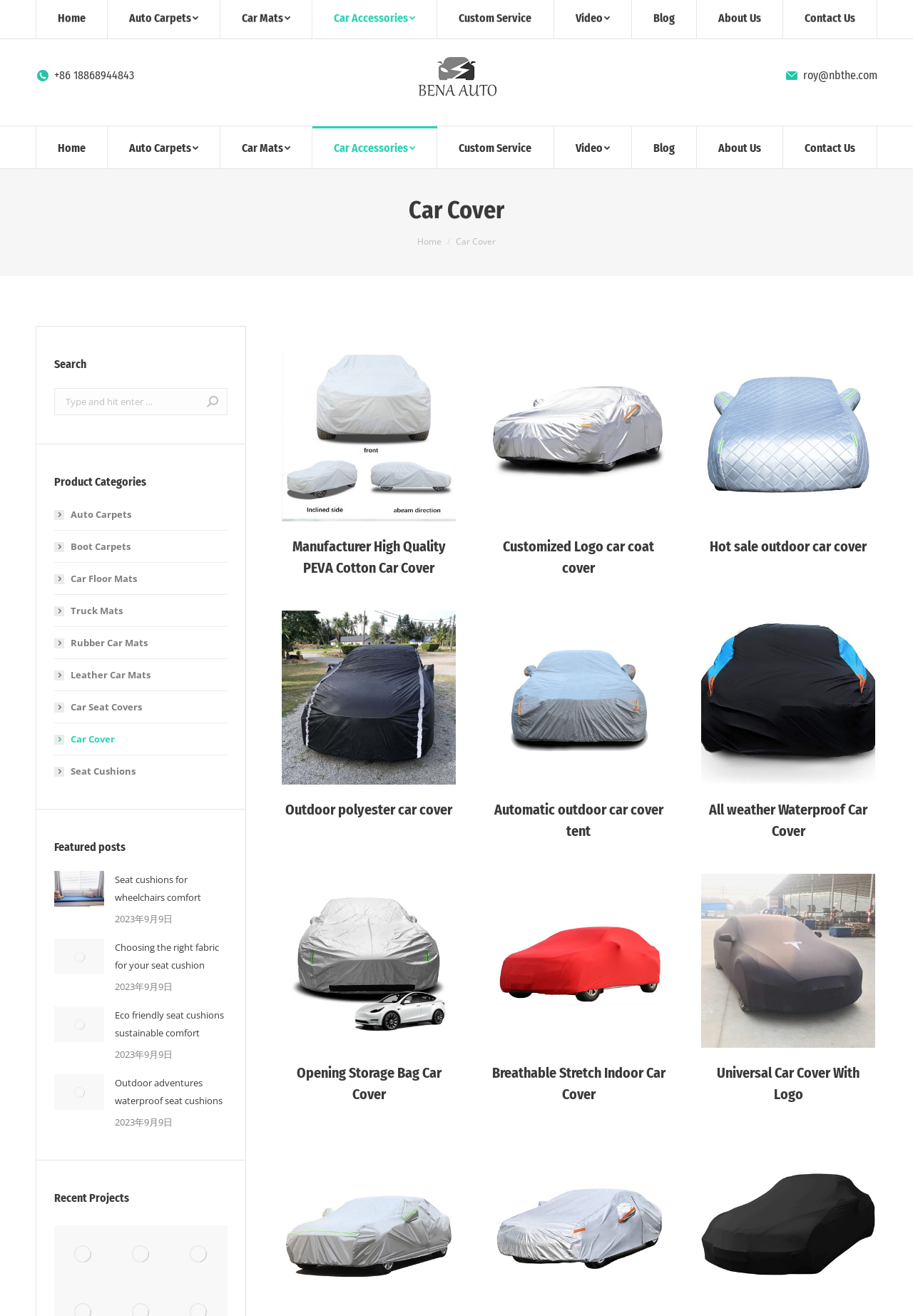What is the main category of products on this webpage?
Examine the webpage screenshot and provide an in-depth answer to the question.

I found the main category of products by looking at the headings and the content of the webpage. The webpage has multiple headings and articles related to car covers, which suggests that car covers are the main category of products on this webpage.